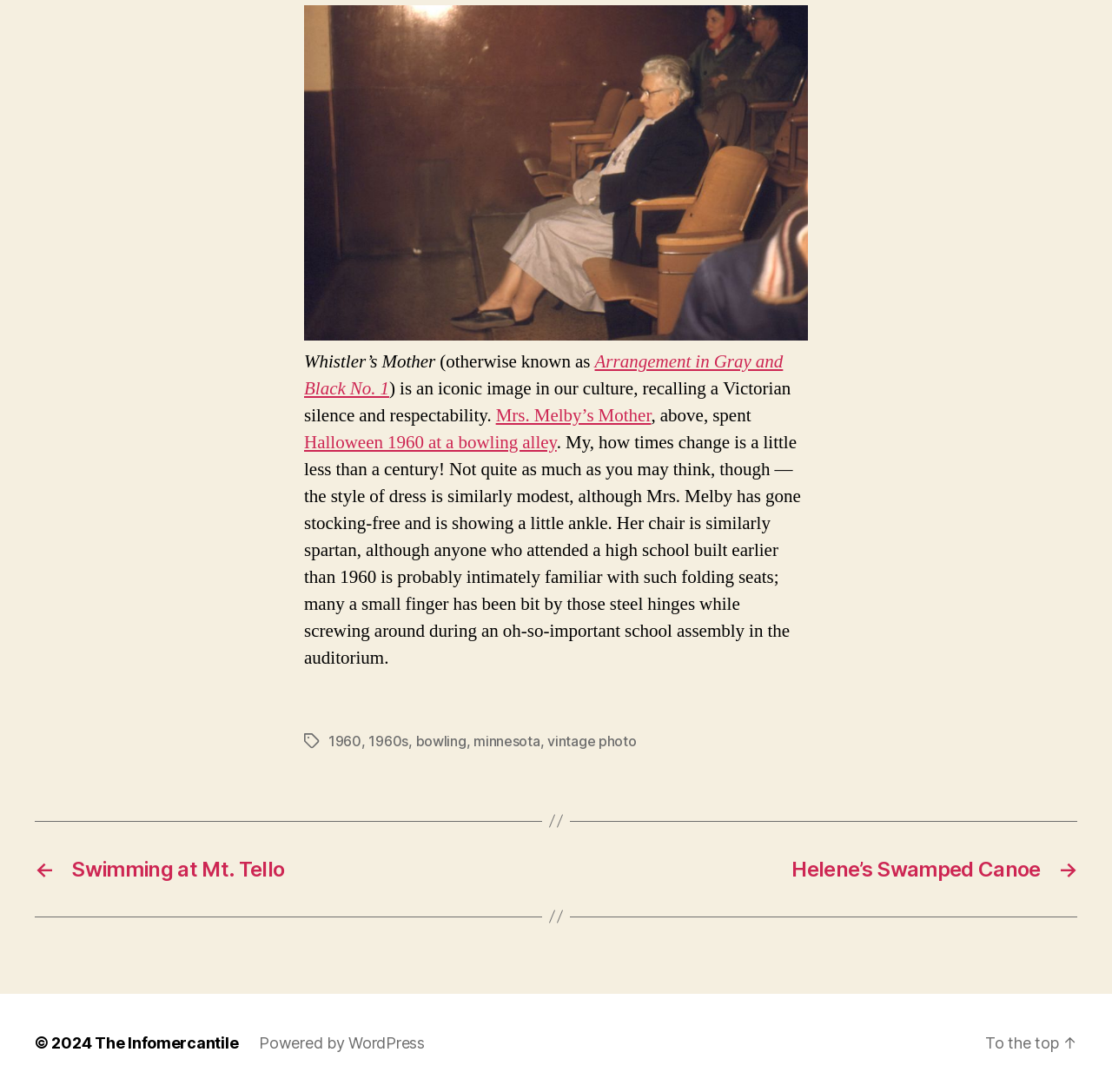Based on the element description "← Swimming at Mt. Tello", predict the bounding box coordinates of the UI element.

[0.031, 0.784, 0.484, 0.807]